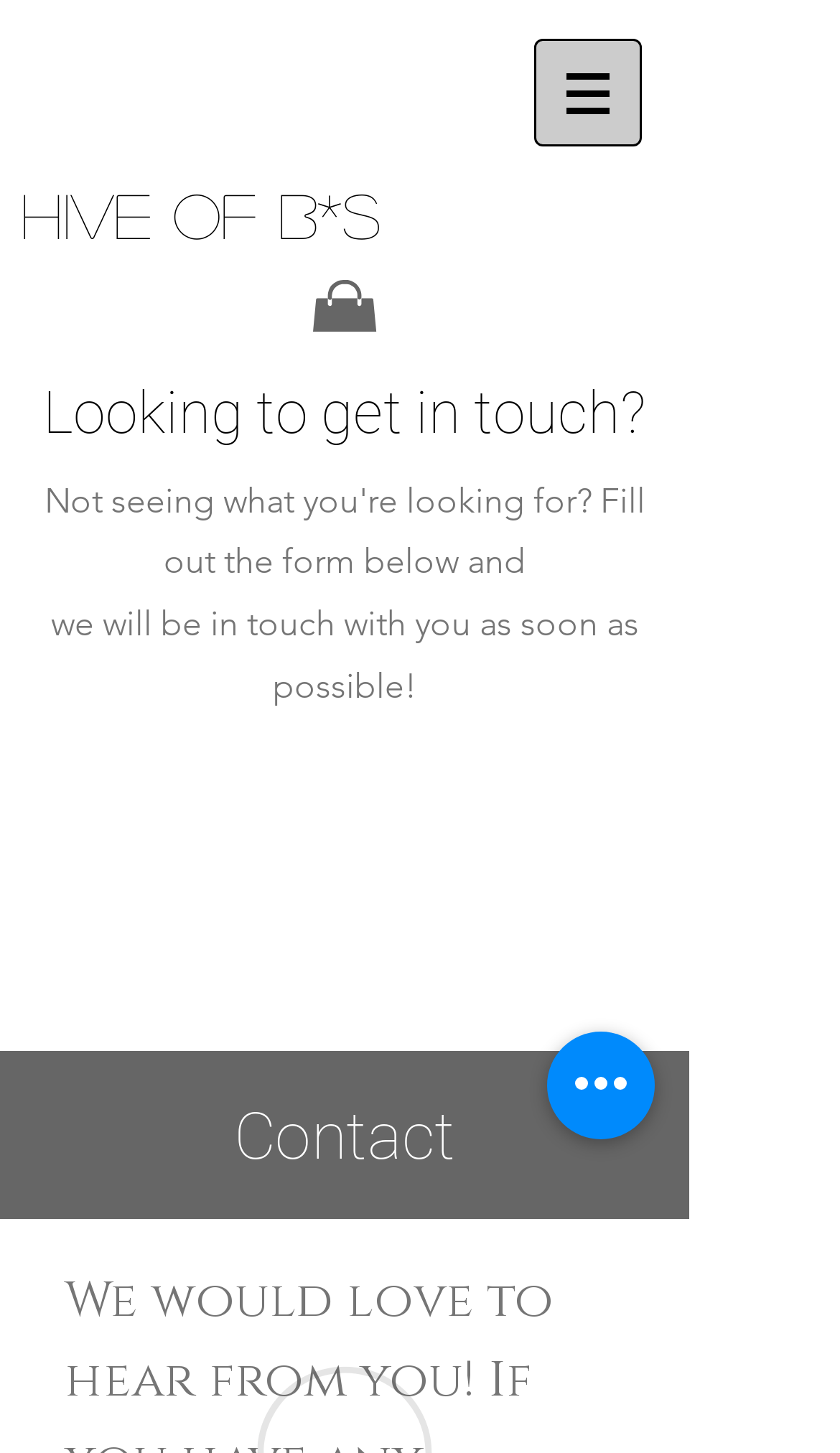Refer to the image and provide an in-depth answer to the question: 
What is the purpose of this webpage?

Based on the webpage's structure and content, it appears to be a contact page where users can reach out to Hive of B*s. The presence of a heading 'Looking to get in touch?' and a static text 'we will be in touch with you as soon as possible!' suggests that this page is intended for users to initiate contact with the organization.